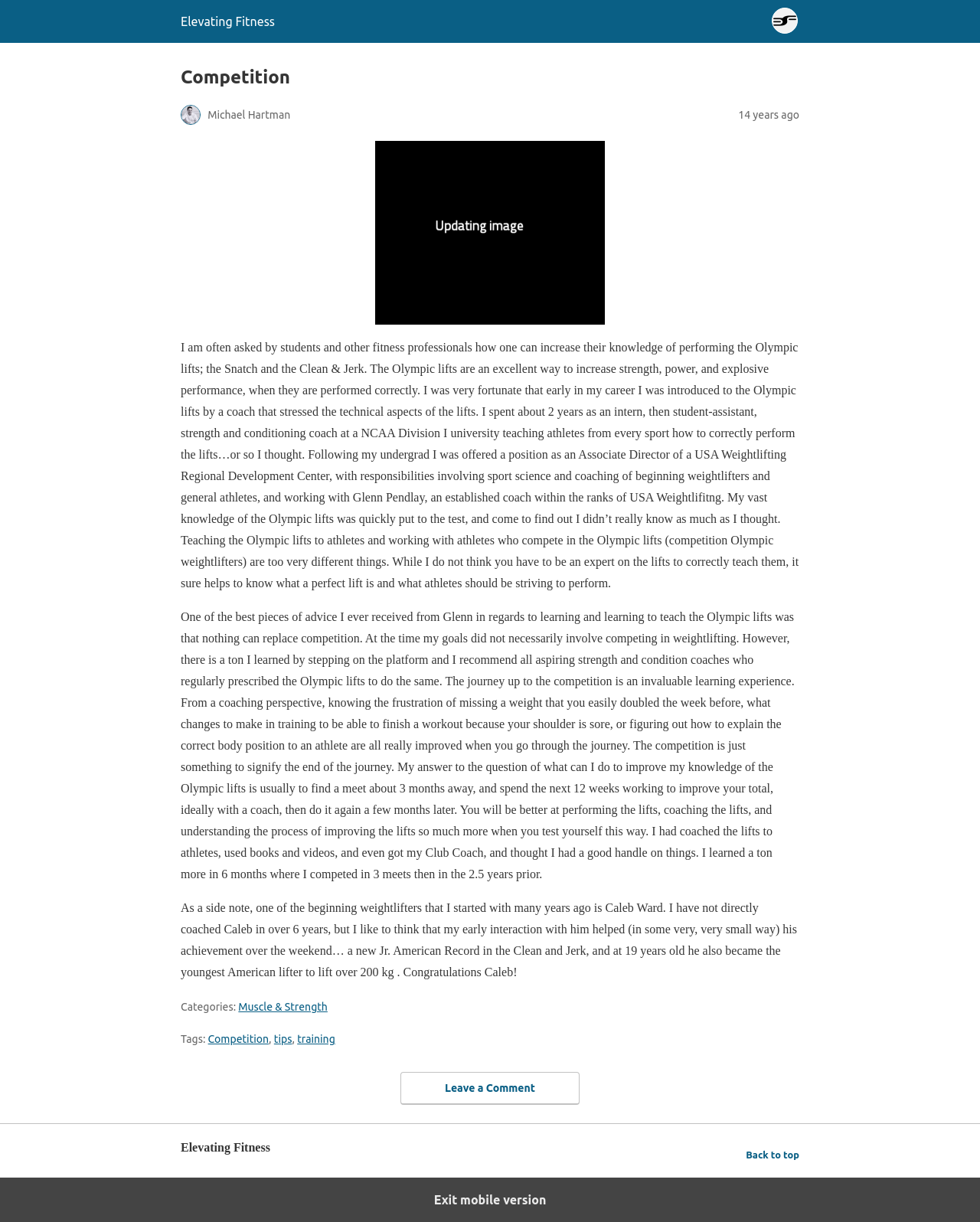What is the achievement of Caleb Ward mentioned in the text? Analyze the screenshot and reply with just one word or a short phrase.

New Jr. American Record in the Clean and Jerk